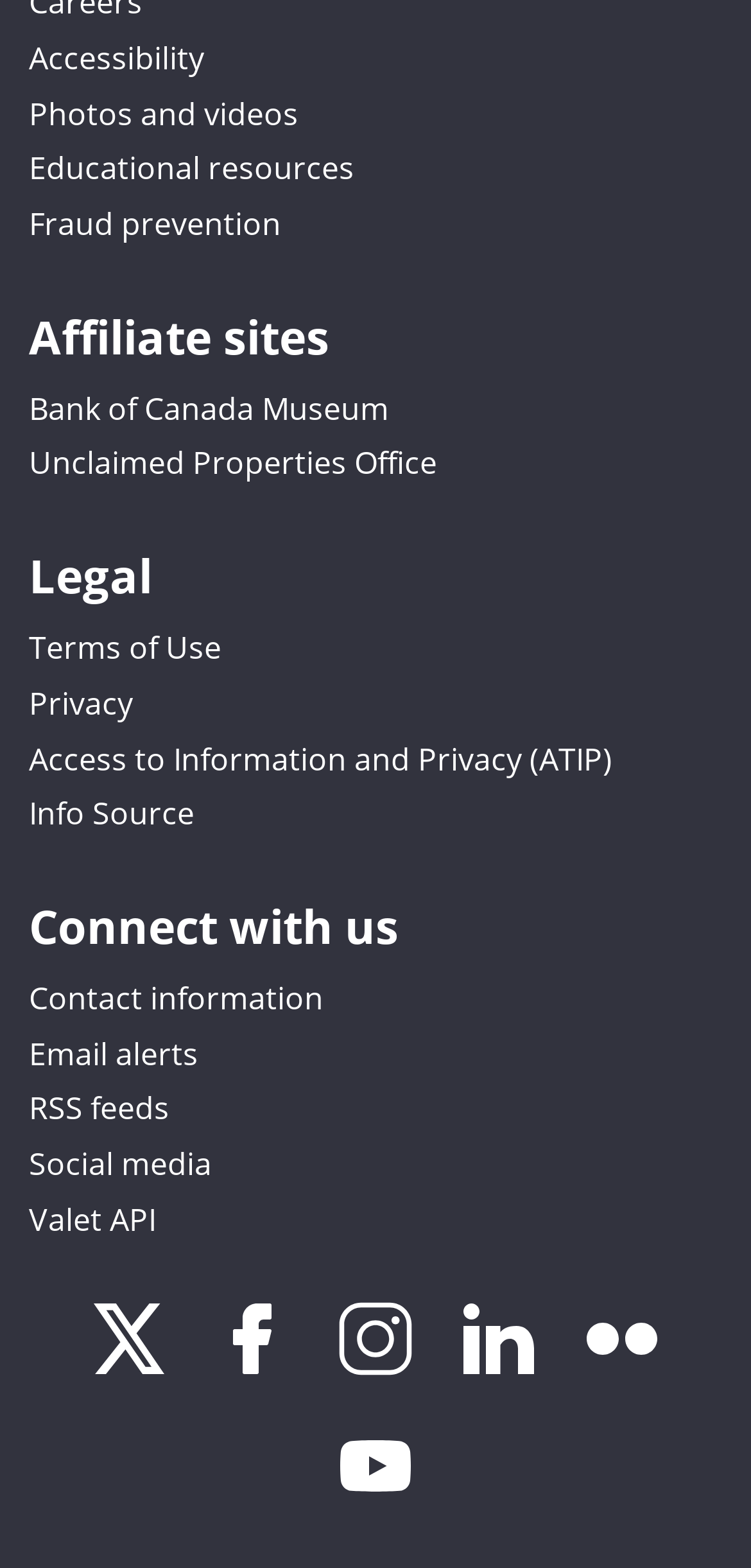Determine the bounding box coordinates of the clickable element to complete this instruction: "View 'Summer Camps' information". Provide the coordinates in the format of four float numbers between 0 and 1, [left, top, right, bottom].

None